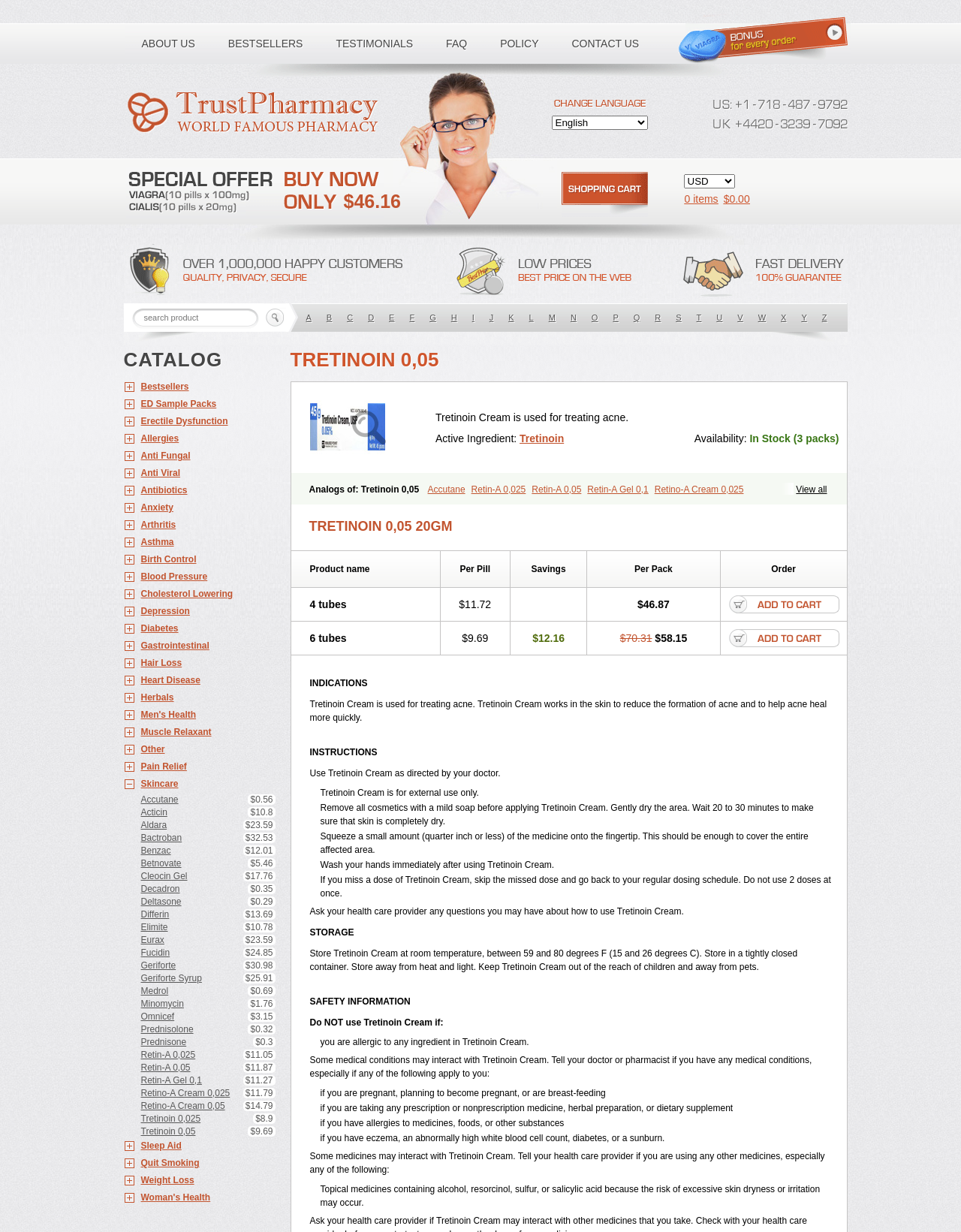Pinpoint the bounding box coordinates of the element that must be clicked to accomplish the following instruction: "View Tretinoin products". The coordinates should be in the format of four float numbers between 0 and 1, i.e., [left, top, right, bottom].

[0.129, 0.644, 0.286, 0.654]